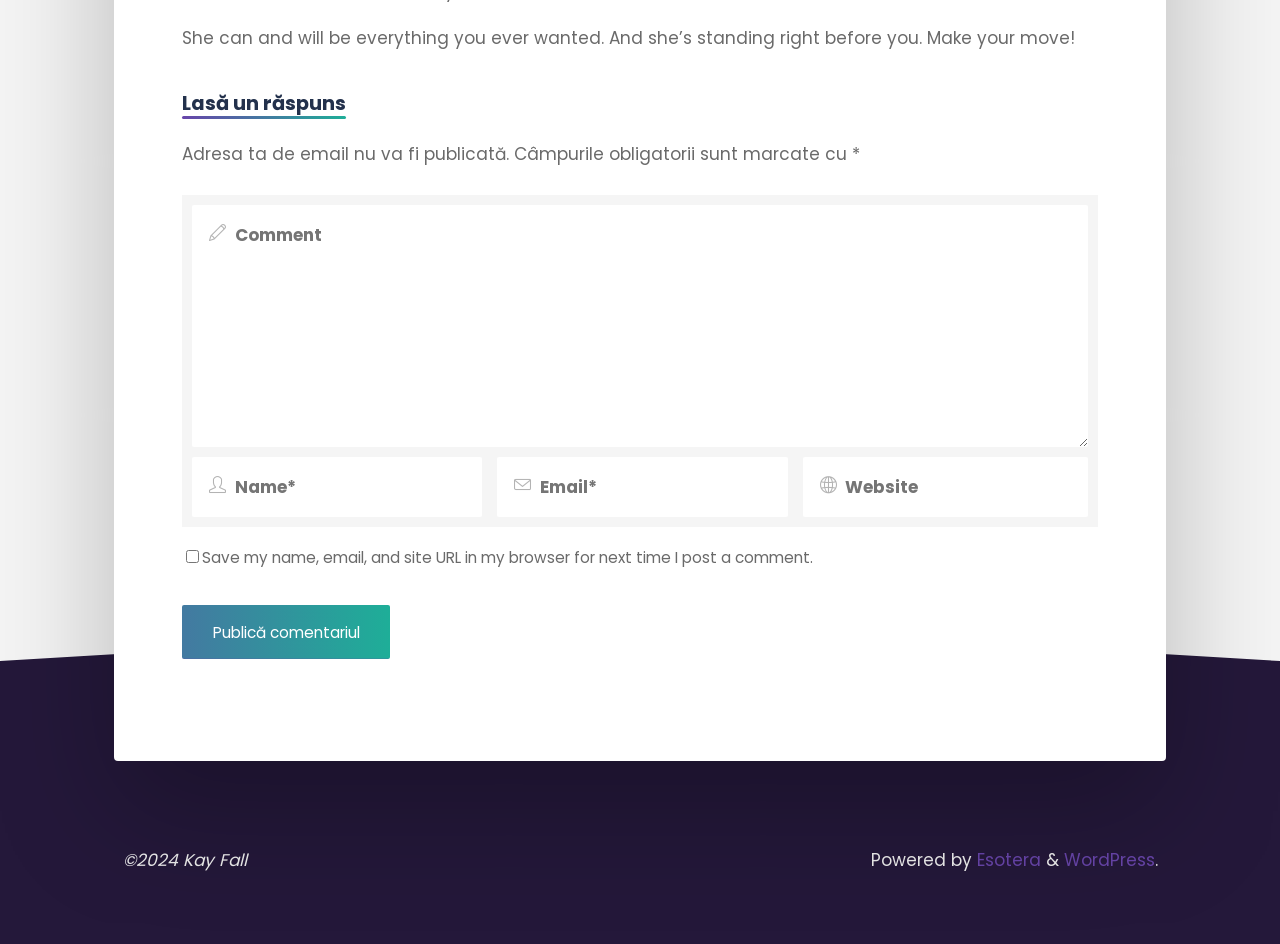Answer the question with a brief word or phrase:
What platform is the website built on?

WordPress